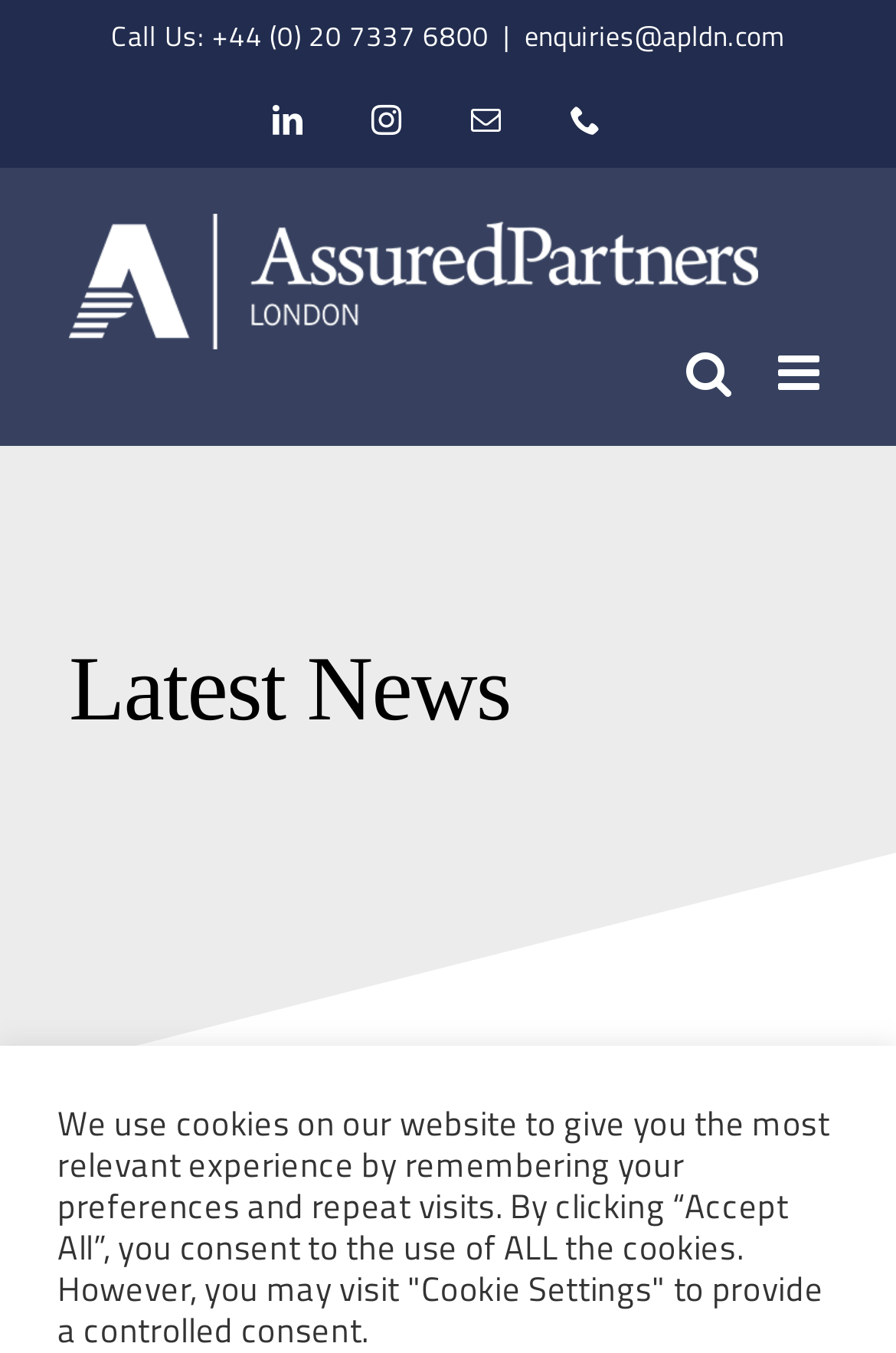Find the bounding box coordinates of the area that needs to be clicked in order to achieve the following instruction: "Visit LinkedIn page". The coordinates should be specified as four float numbers between 0 and 1, i.e., [left, top, right, bottom].

[0.304, 0.079, 0.338, 0.101]